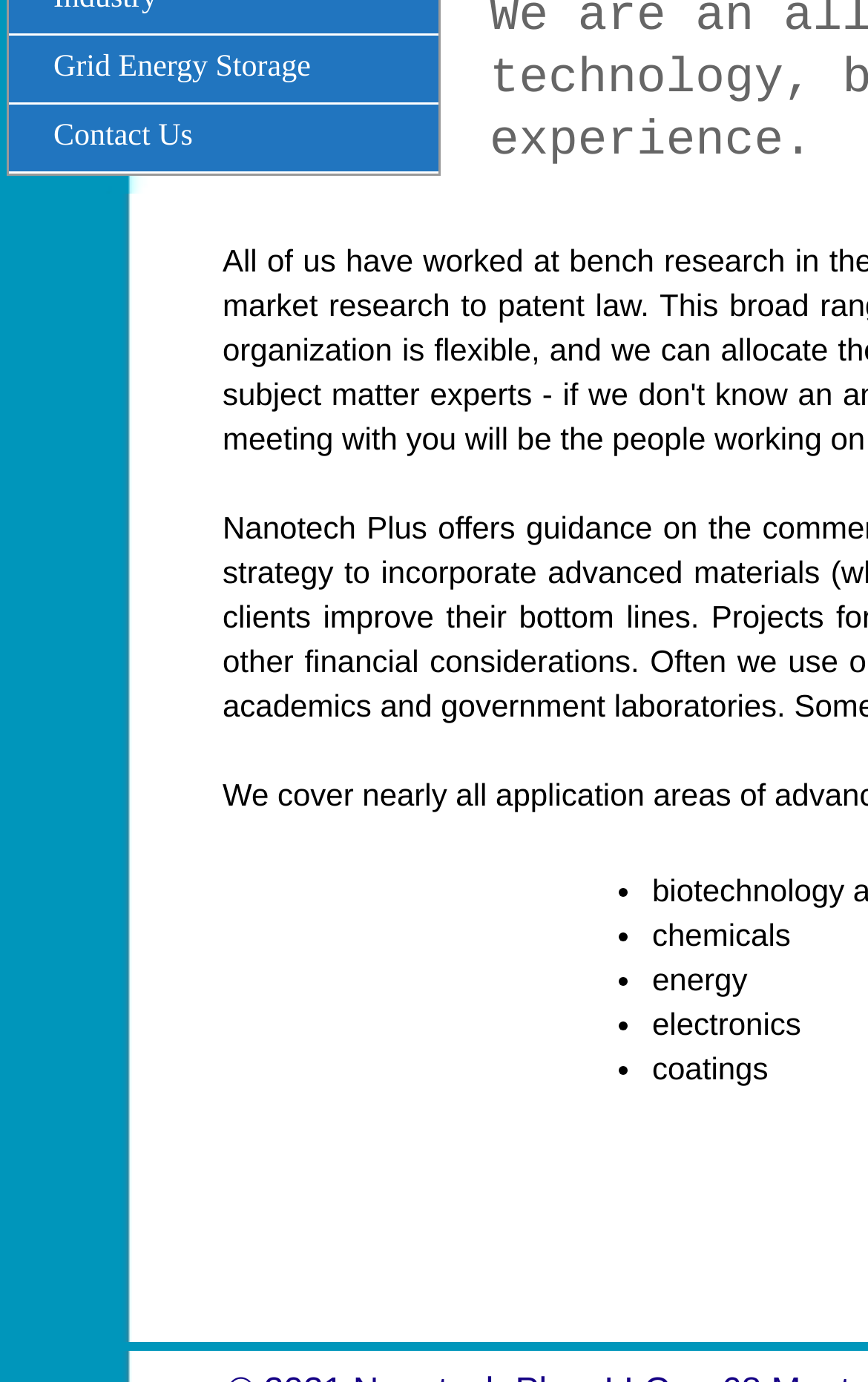Using the webpage screenshot, locate the HTML element that fits the following description and provide its bounding box: "Contact Us".

[0.01, 0.076, 0.505, 0.126]